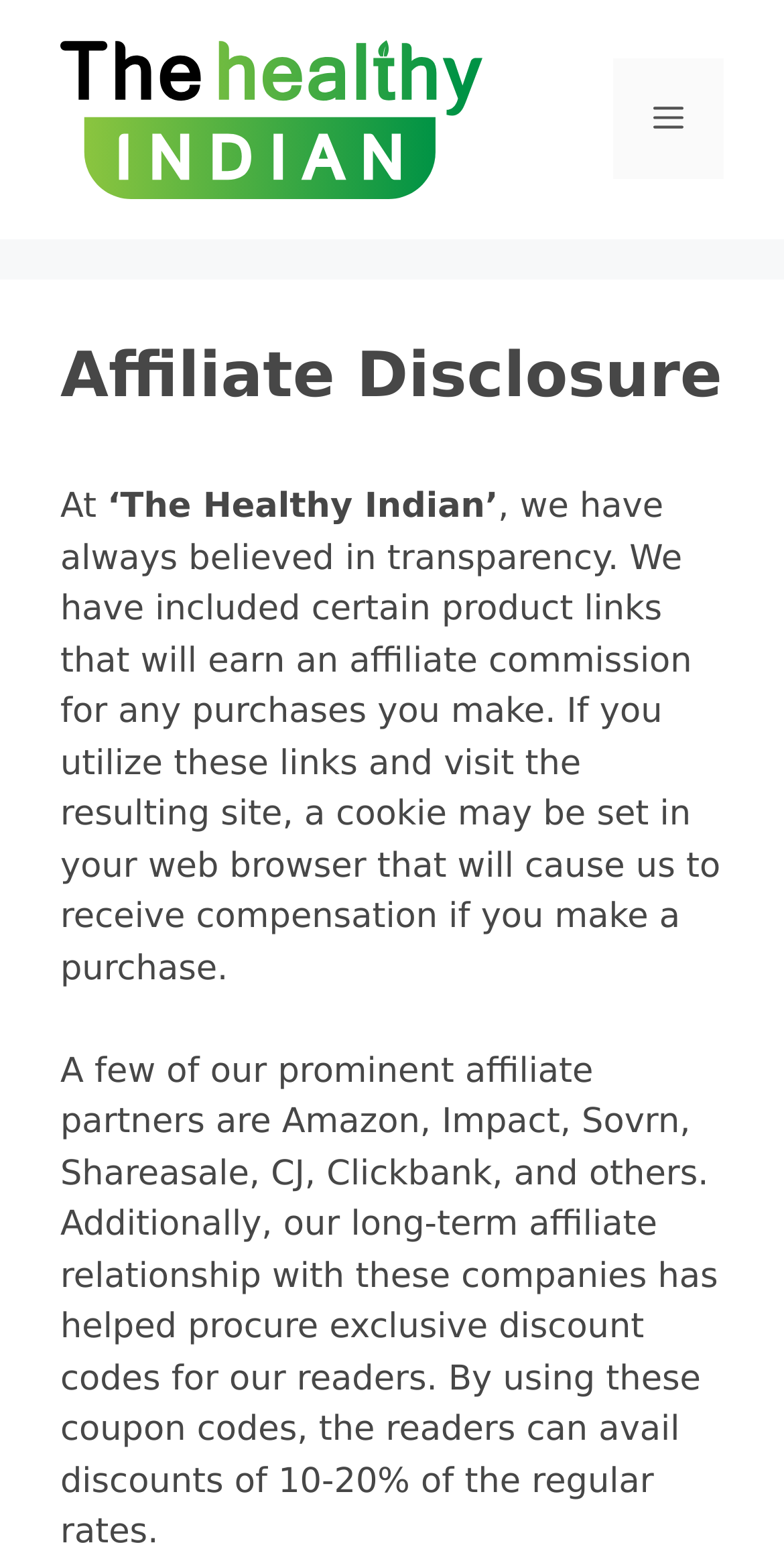Provide a one-word or brief phrase answer to the question:
What type of content is on the page?

Disclosure information